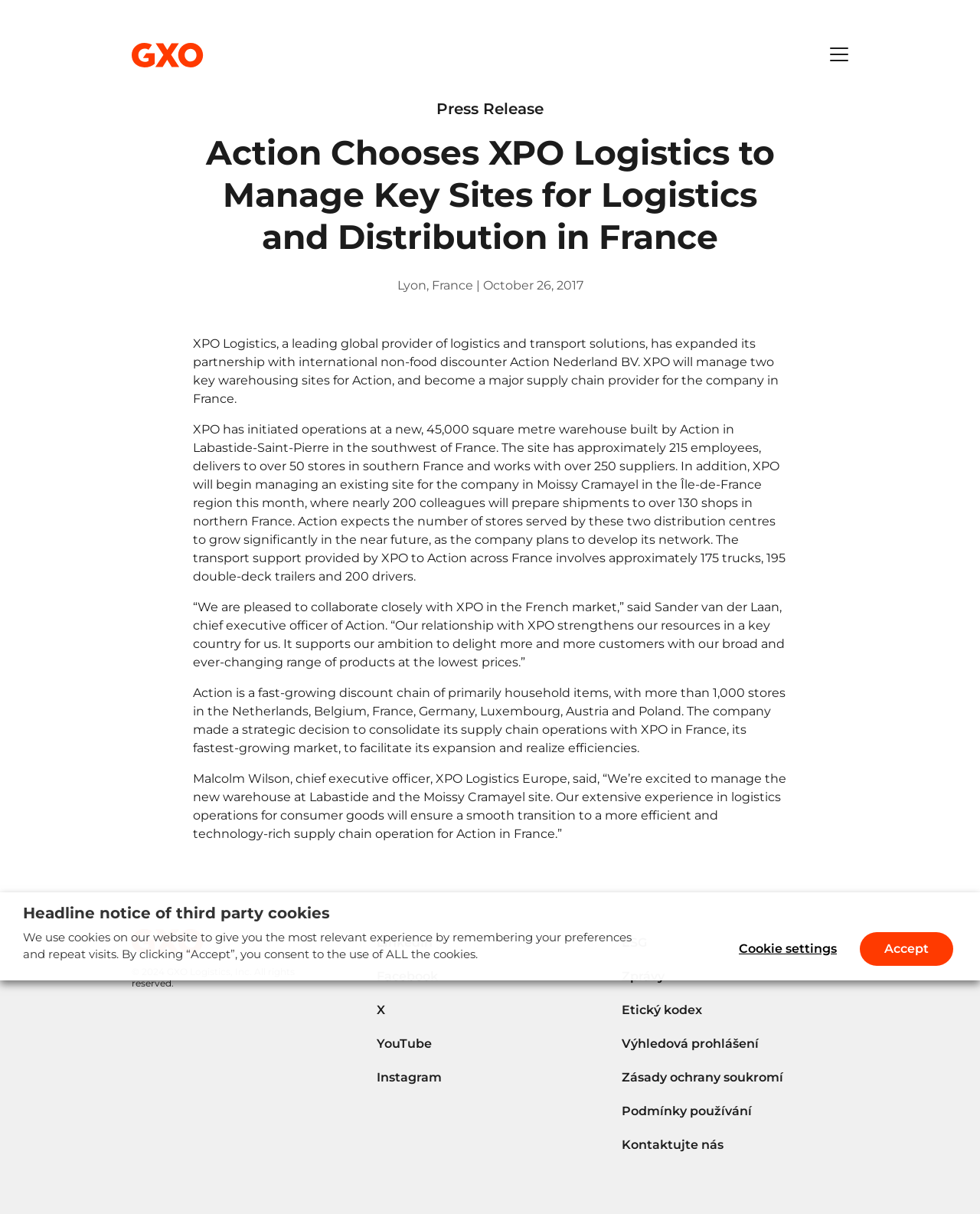Locate the UI element described by Zásady ochrany soukromí and provide its bounding box coordinates. Use the format (top-left x, top-left y, bottom-right x, bottom-right y) with all values as floating point numbers between 0 and 1.

[0.634, 0.876, 0.866, 0.899]